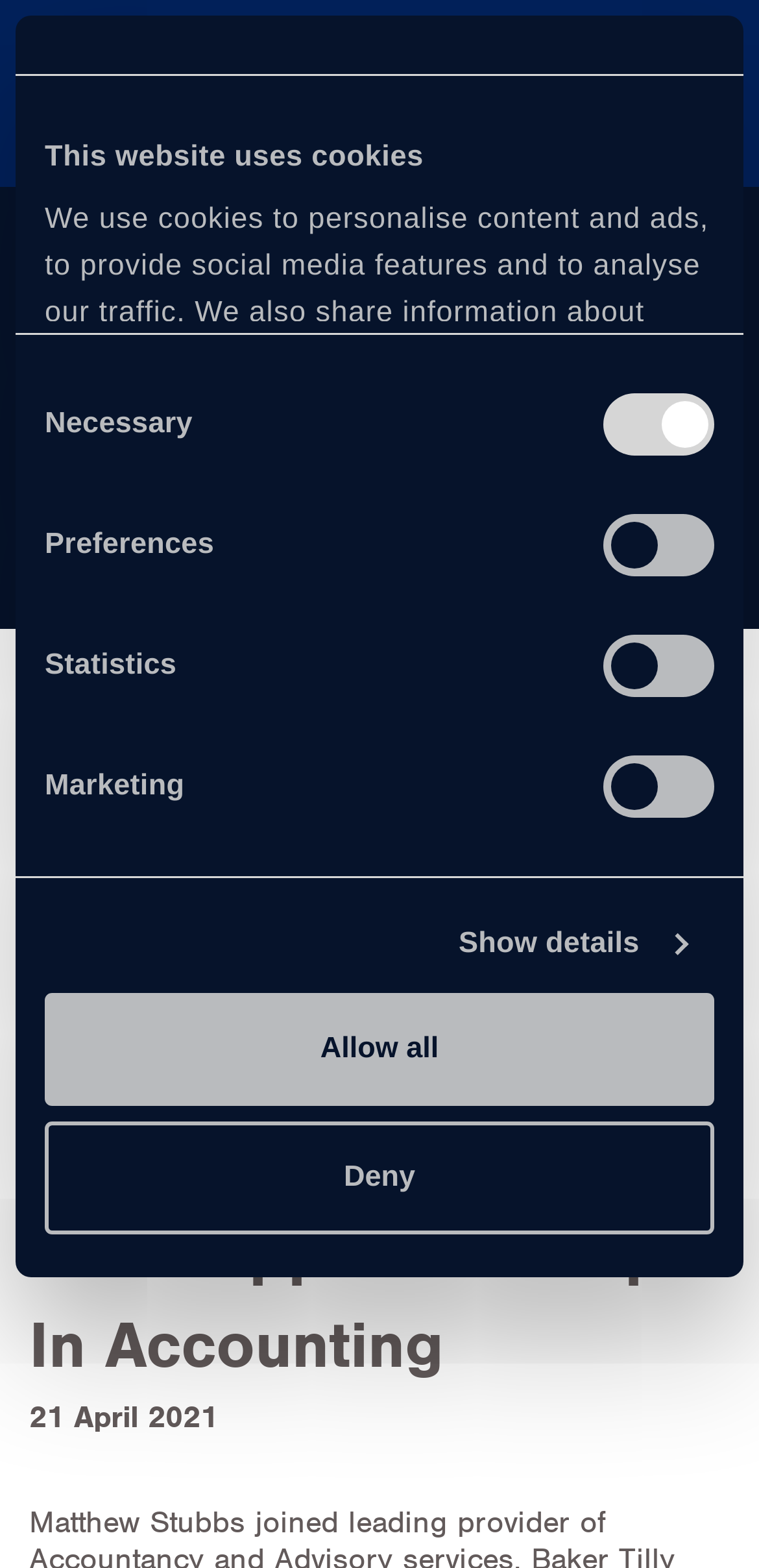Summarize the contents and layout of the webpage in detail.

The webpage is about Matthew Stubbs speaking on his higher-level apprenticeship in accounting. At the top of the page, there is a dialog box with a title "This website uses cookies" that takes up most of the screen. Inside the dialog box, there is a tab panel with a heading "Consent" and a paragraph of text explaining the use of cookies on the website. Below the text, there are four checkboxes labeled "Necessary", "Preferences", "Statistics", and "Marketing" with corresponding static text labels. 

To the right of the checkboxes, there are two buttons, "Deny" and "Allow all". Below the dialog box, there is a link "Belfast Met" with an accompanying image. Next to the link, there is a toggle navigation button. 

On the left side of the page, there is a course search section with a heading "Course Search", a search box, and two buttons labeled "Full-time" and "Part-time". Below the search section, there is a submit button. 

Above the course search section, there is a navigation breadcrumb with links to "Home", "About Us", "Case Studies", and the current page "Matthew Stubbs Speaks On His Higher-Level Apprenticeship In Accounting". 

The main content of the page starts with a heading "Case Study" and a subheading "Matthew Stubbs Speaks On His Higher-Level Apprenticeship In Accounting". The date "21 April 2021" is displayed below the subheading.